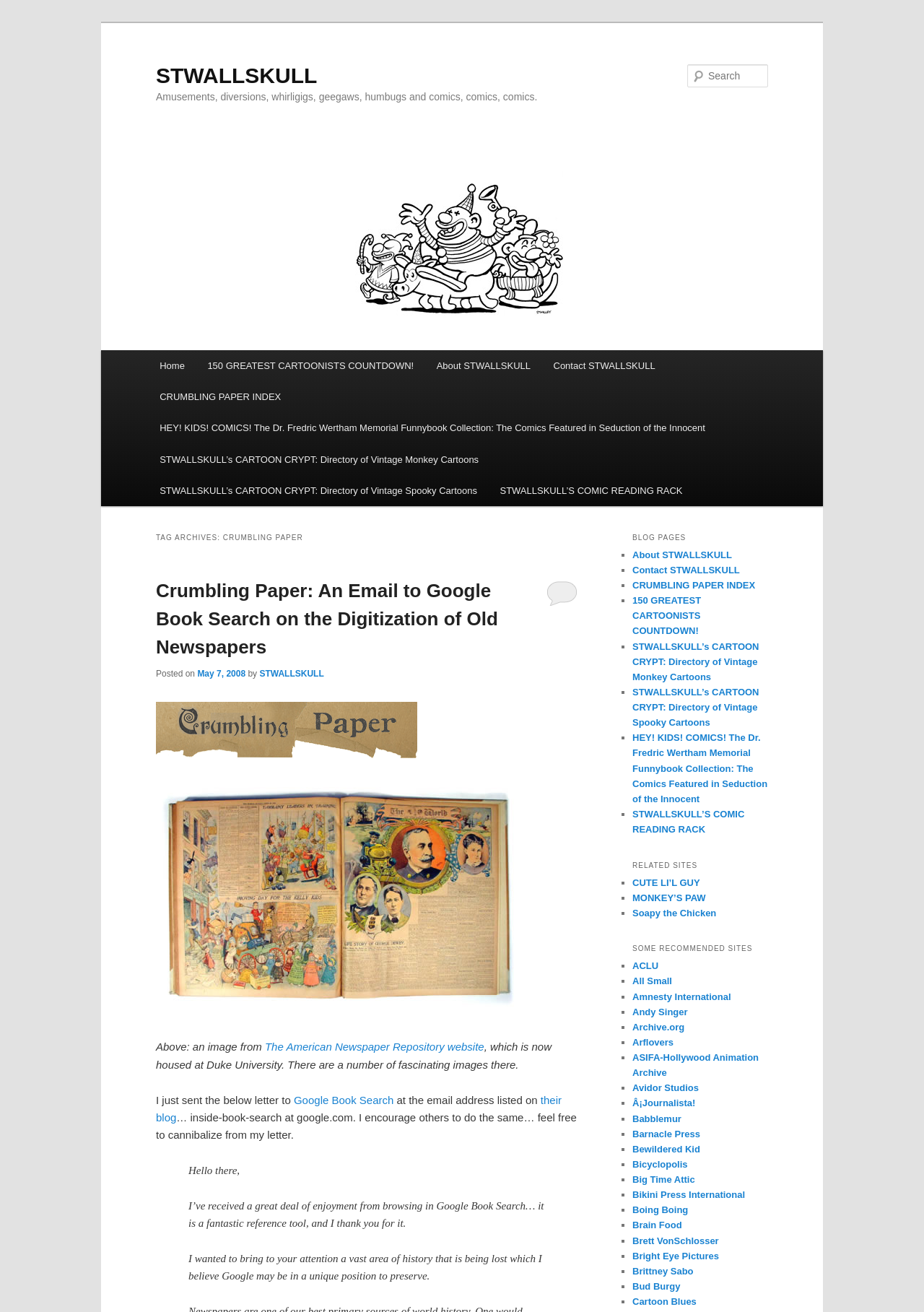How many related sites are listed?
Please provide a comprehensive answer based on the contents of the image.

The related sites are listed under the heading 'RELATED SITES' and are links with the text 'CUTE LI’L GUY', 'MONKEY’S PAW', and 'Soapy the Chicken'. There are 3 related sites listed in total.